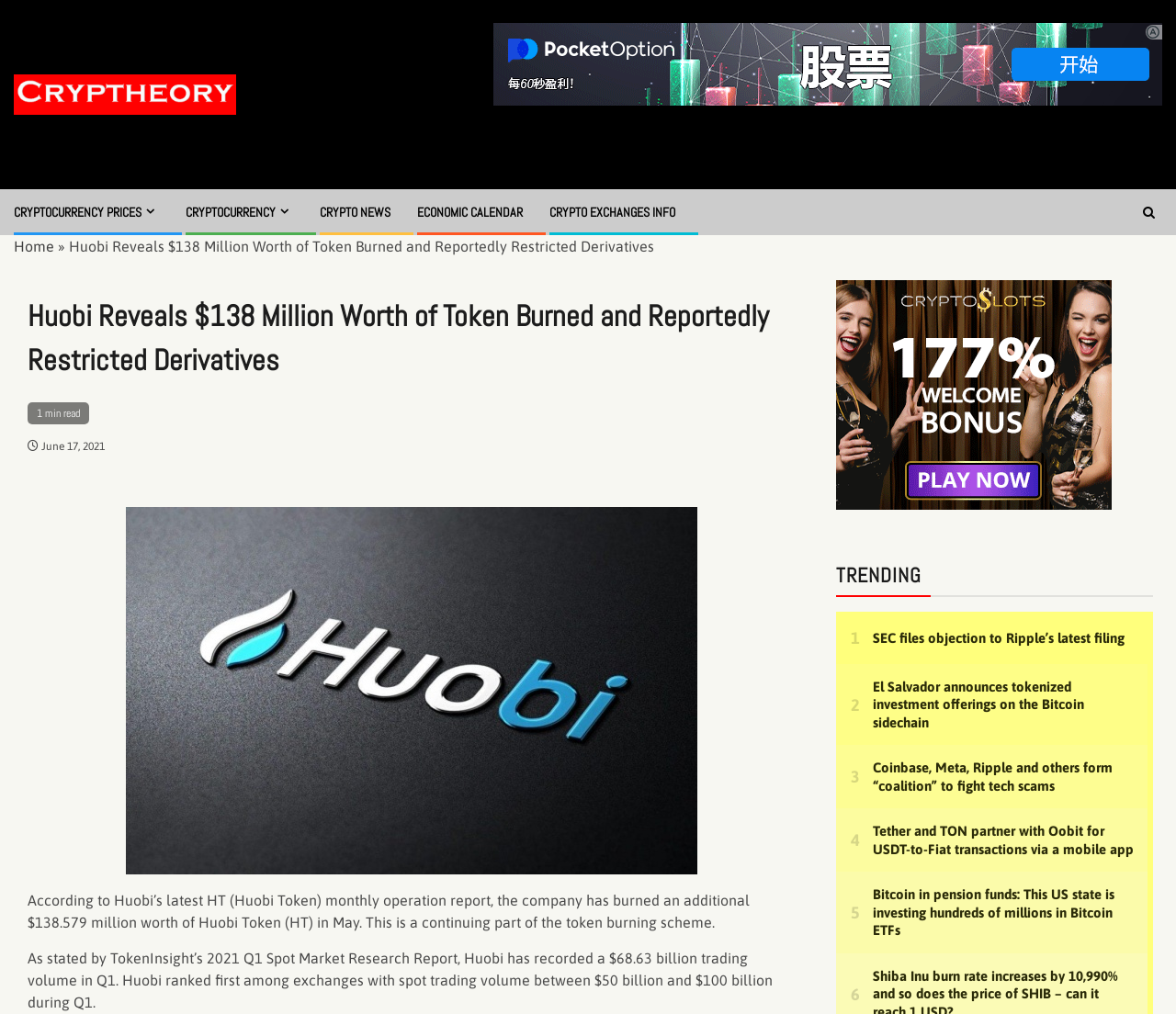What is the time it takes to read the article?
Answer the question with a detailed explanation, including all necessary information.

The article mentions '1 min read' below the title, so the answer is 1 min.